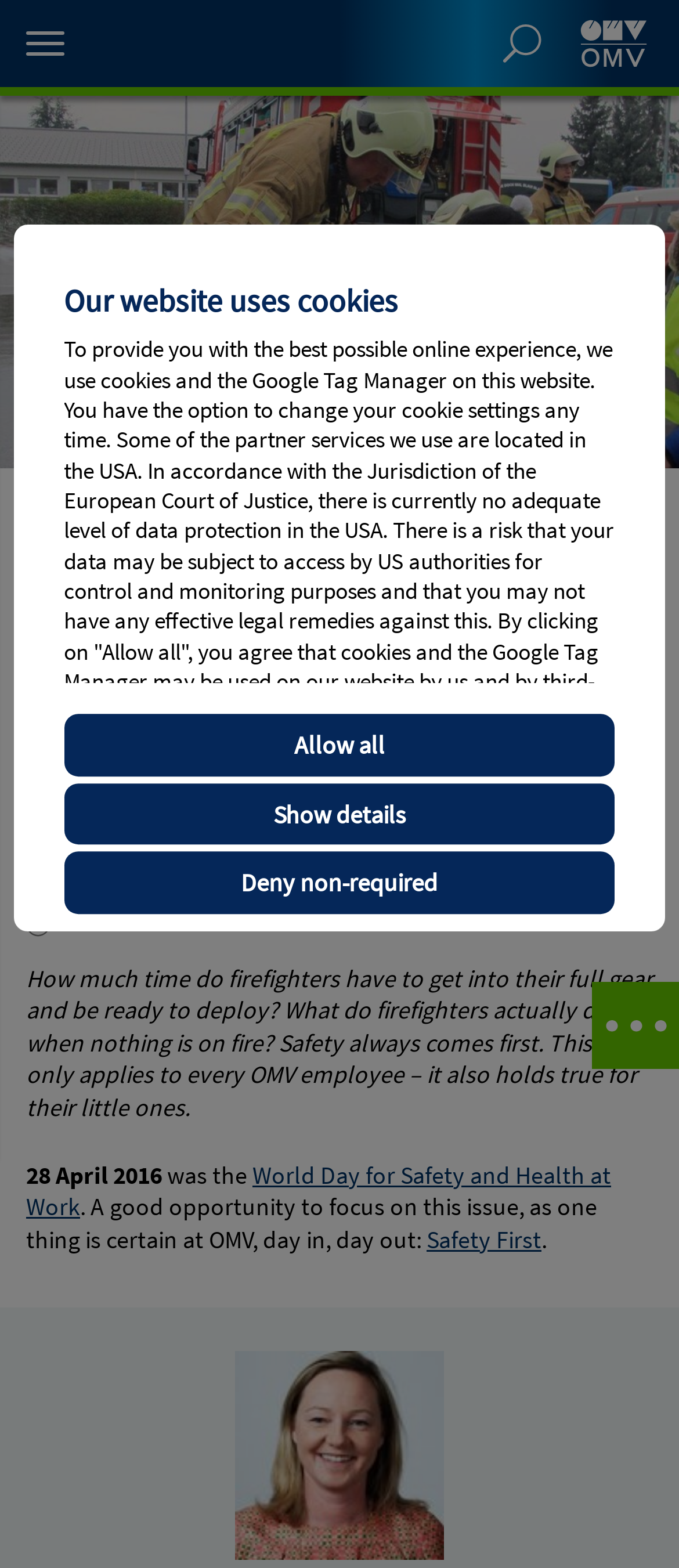What is the date mentioned in the blog post?
Based on the visual details in the image, please answer the question thoroughly.

The date '28 April 2016' is mentioned in the blog post as the 'World Day for Safety and Health at Work'.